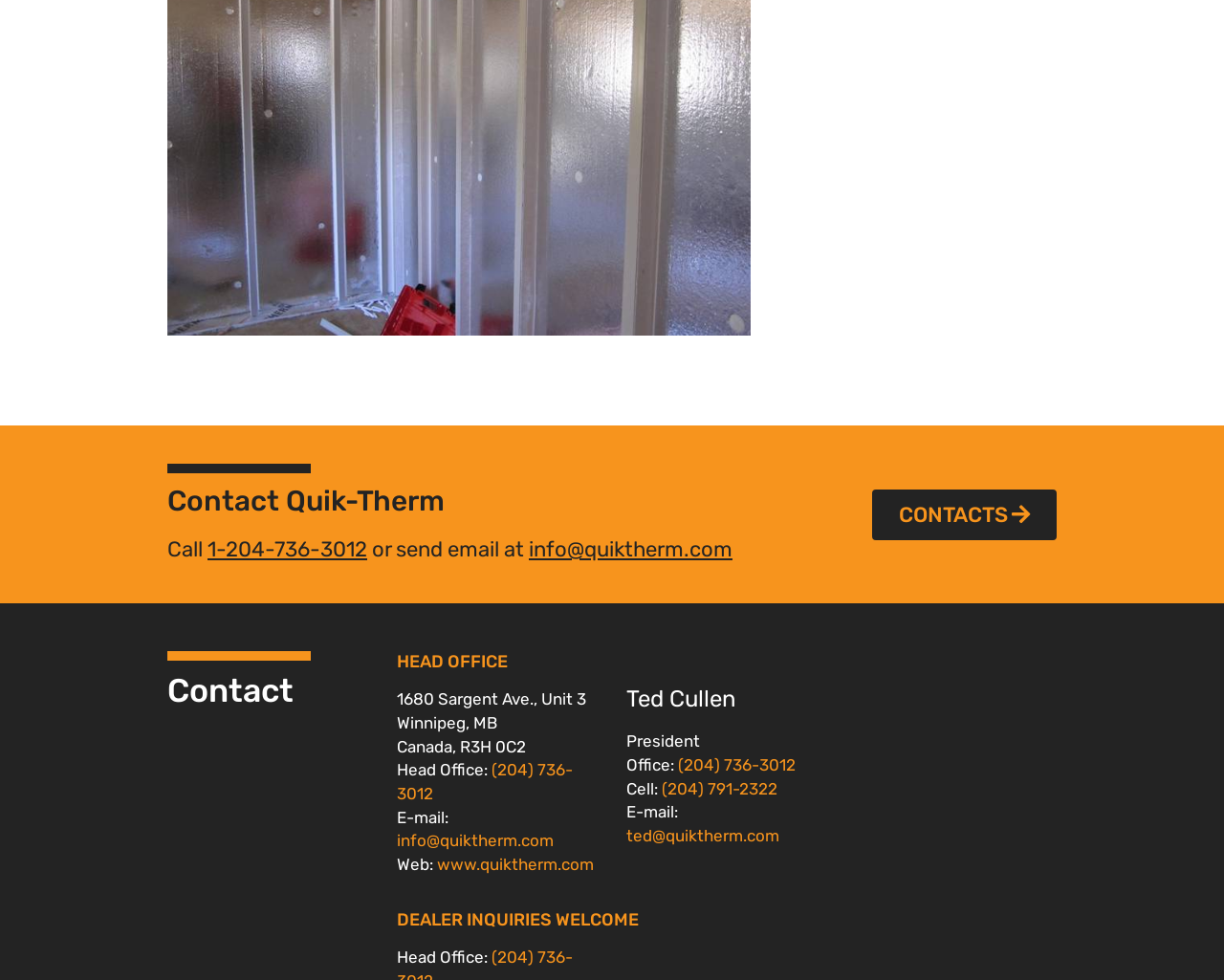Can you identify the bounding box coordinates of the clickable region needed to carry out this instruction: 'Contact Ted Cullen via email'? The coordinates should be four float numbers within the range of 0 to 1, stated as [left, top, right, bottom].

[0.512, 0.843, 0.637, 0.862]